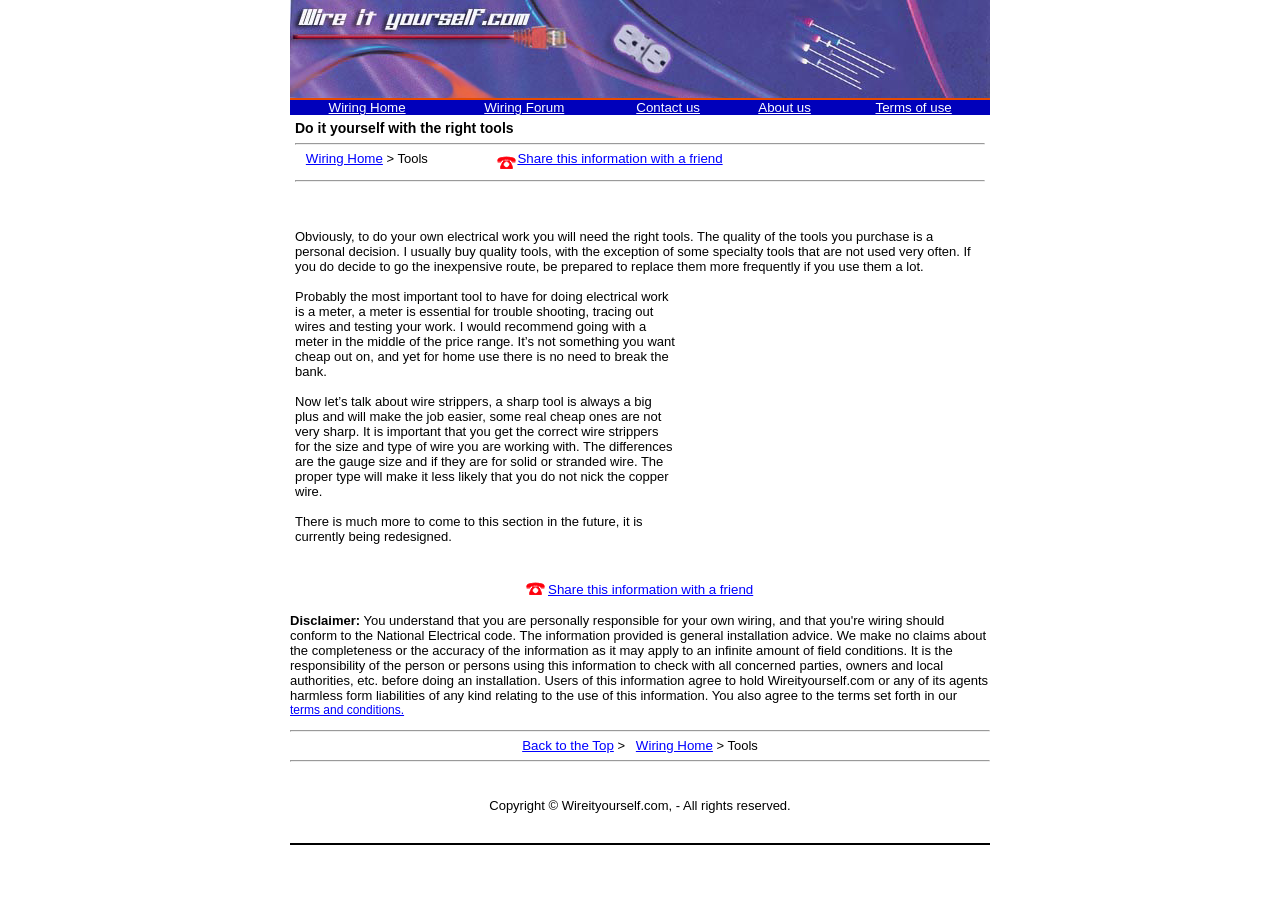Provide the bounding box coordinates of the HTML element described by the text: "name="wireityourself_logo"".

[0.227, 0.095, 0.773, 0.112]